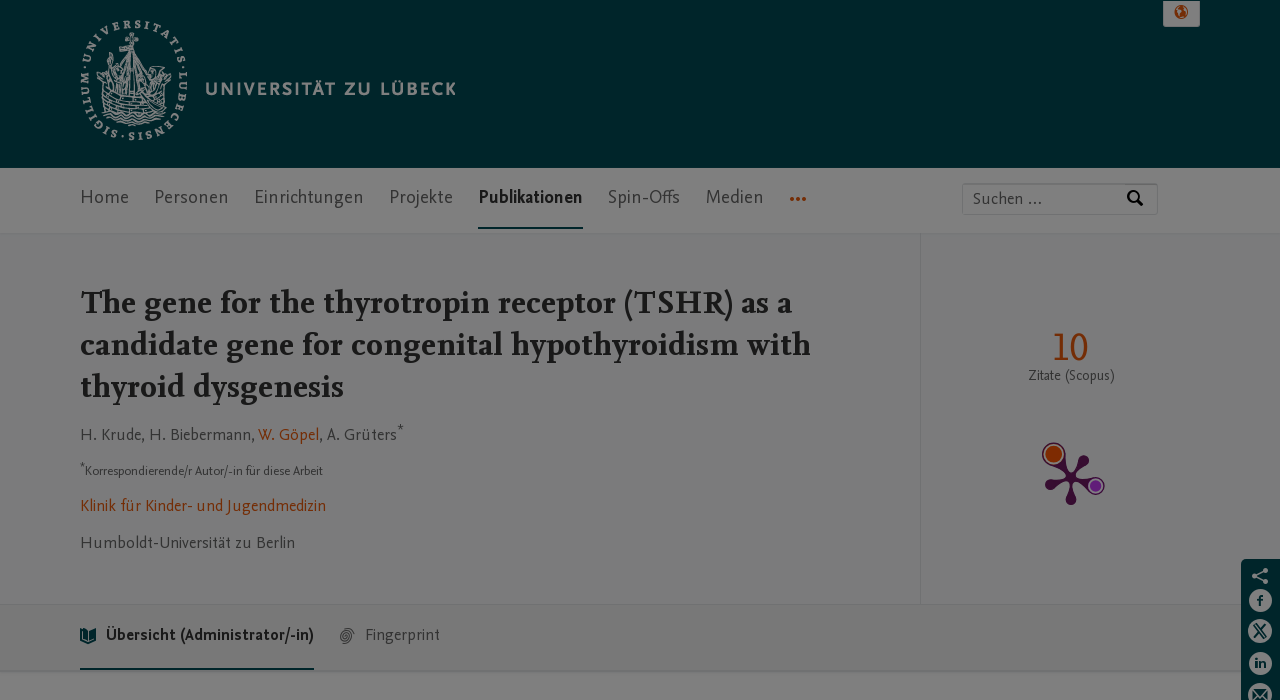Can you determine the bounding box coordinates of the area that needs to be clicked to fulfill the following instruction: "Visit the ABOUT page"?

None